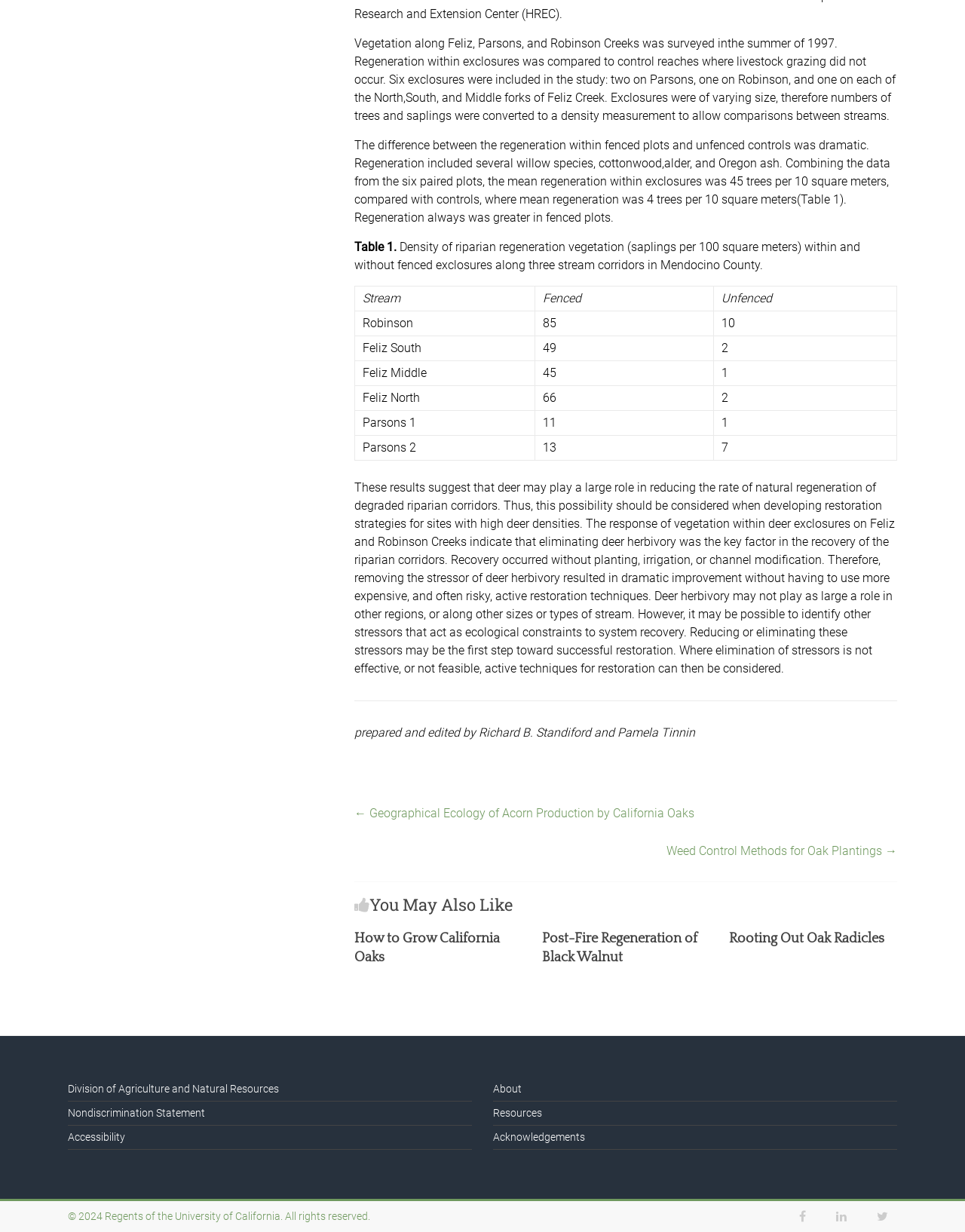Could you indicate the bounding box coordinates of the region to click in order to complete this instruction: "Read the article about post-fire regeneration of black walnut".

[0.561, 0.756, 0.722, 0.783]